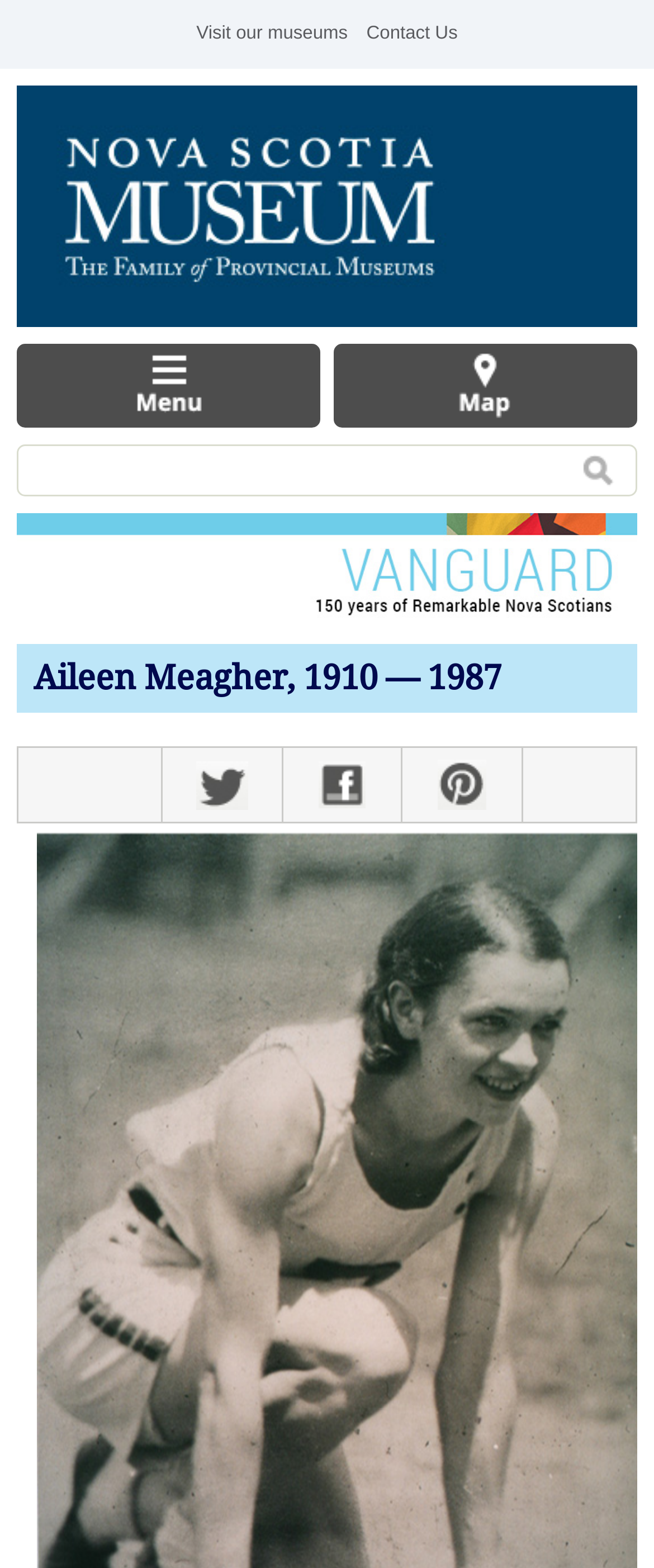Locate the bounding box coordinates of the area to click to fulfill this instruction: "Contact Us". The bounding box should be presented as four float numbers between 0 and 1, in the order [left, top, right, bottom].

[0.56, 0.015, 0.7, 0.028]